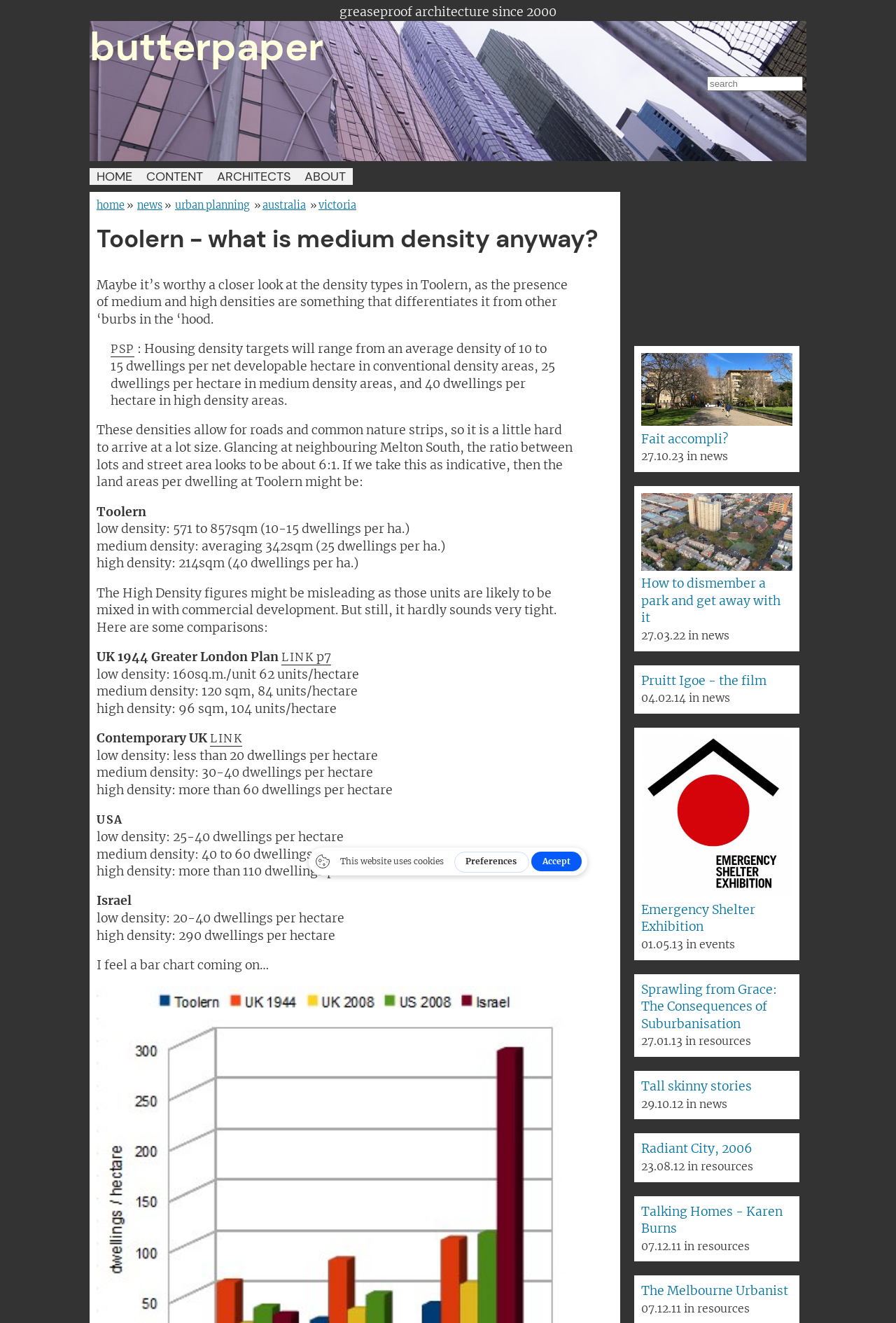Ascertain the bounding box coordinates for the UI element detailed here: "LINK". The coordinates should be provided as [left, top, right, bottom] with each value being a float between 0 and 1.

[0.234, 0.552, 0.271, 0.564]